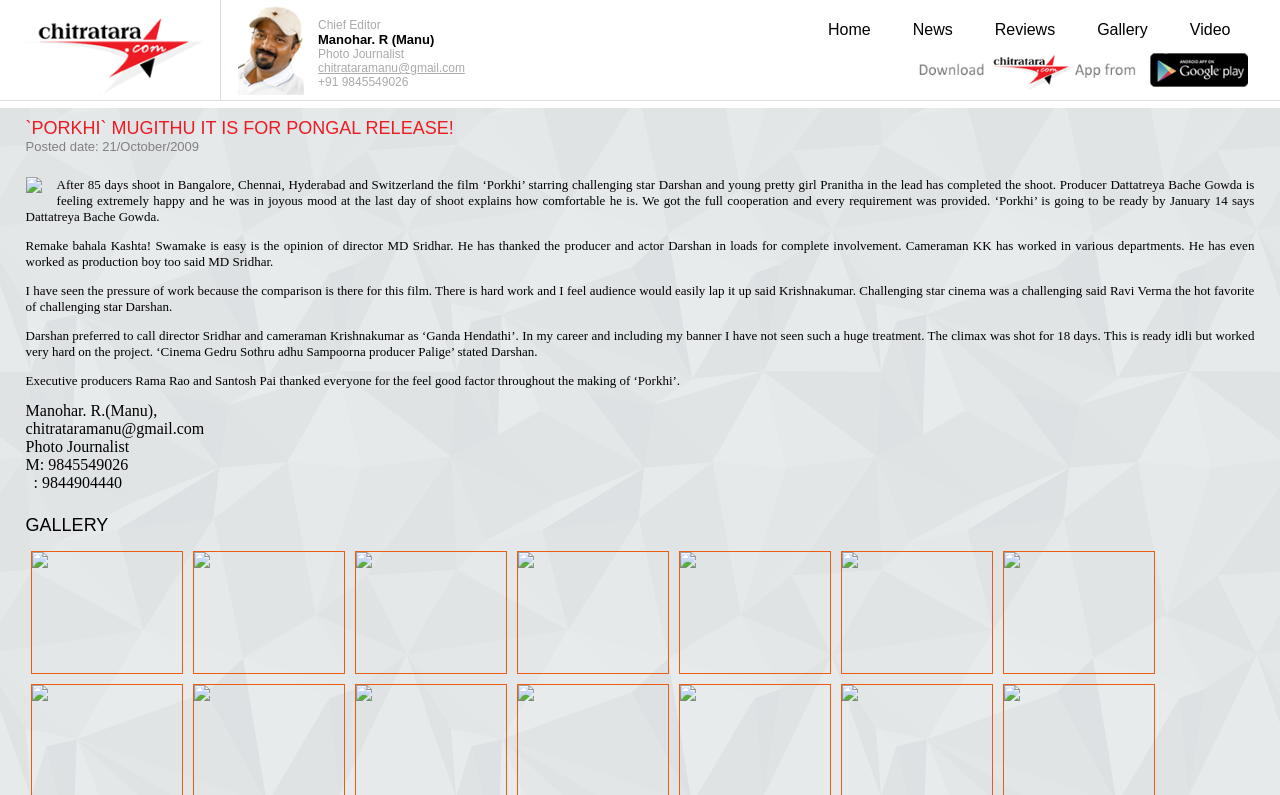Who is the producer of the film ‘Porkhi’?
Please provide a single word or phrase as your answer based on the image.

Dattatreya Bache Gowda